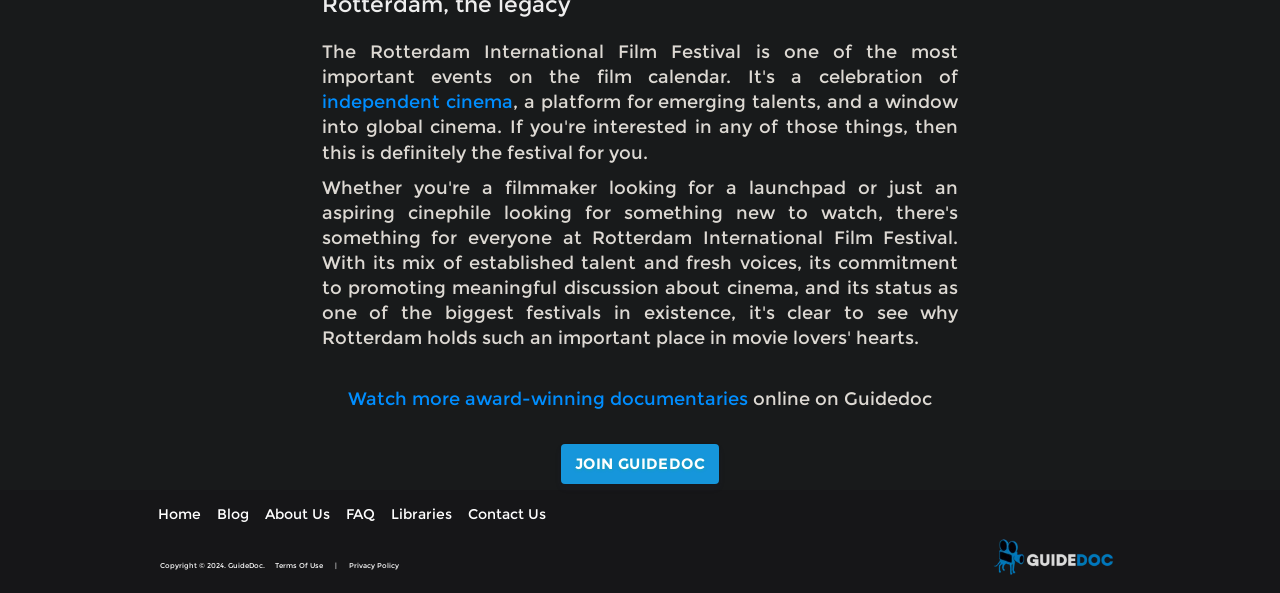Determine the bounding box coordinates for the clickable element to execute this instruction: "Go to Home". Provide the coordinates as four float numbers between 0 and 1, i.e., [left, top, right, bottom].

[0.123, 0.851, 0.157, 0.884]